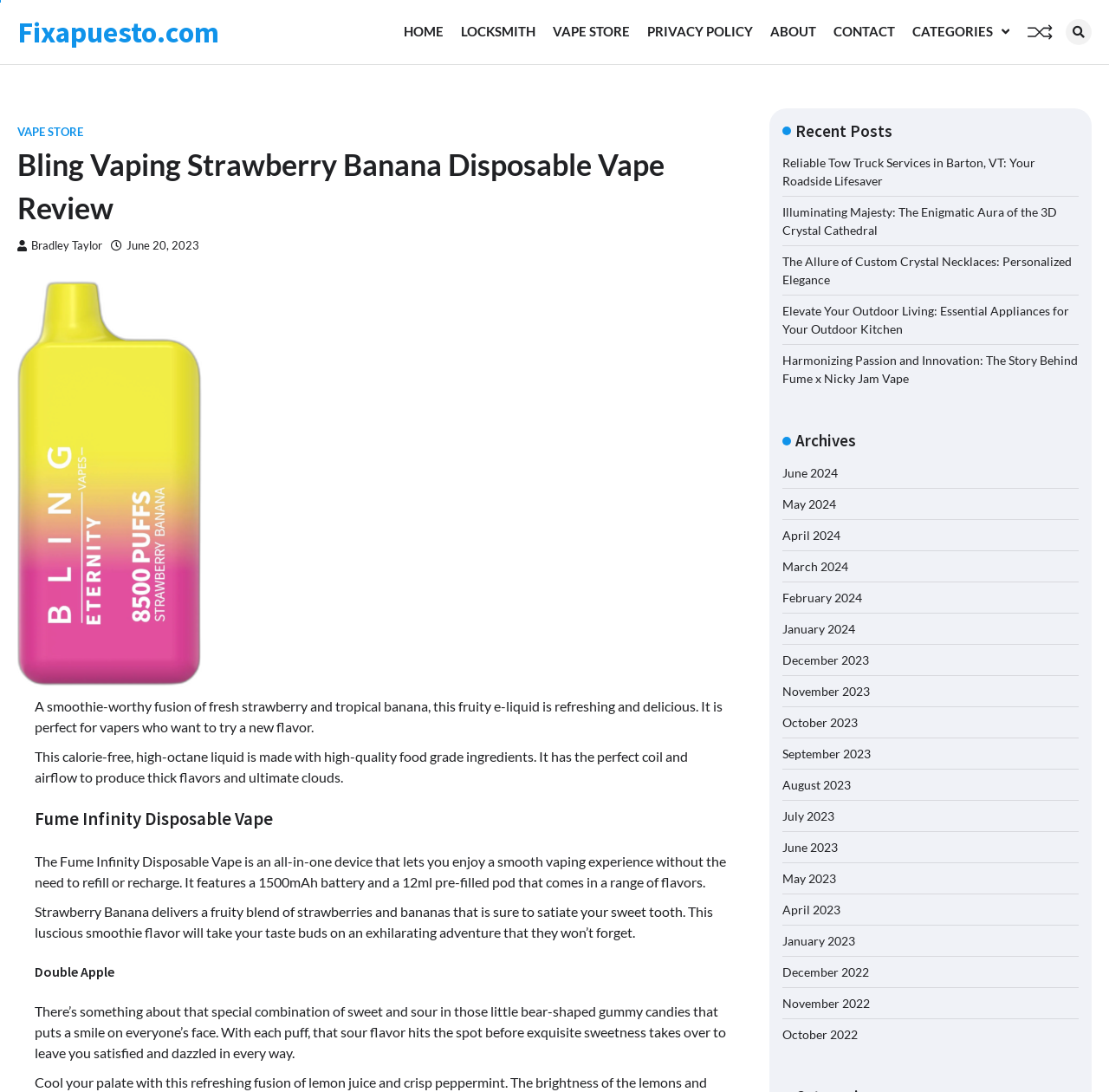Identify and provide the main heading of the webpage.

Bling Vaping Strawberry Banana Disposable Vape Review